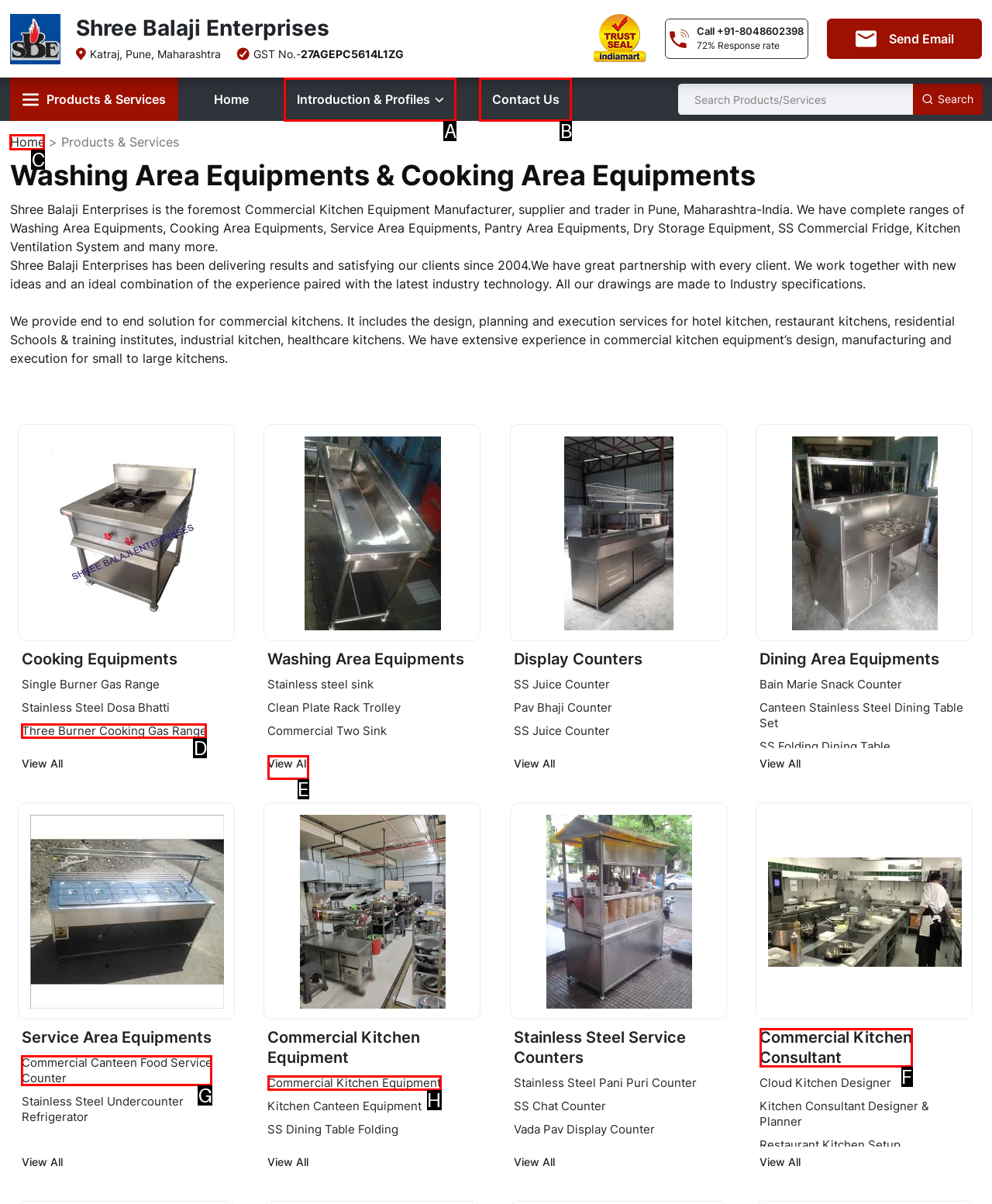Match the description to the correct option: Commercial Canteen Food Service Counter
Provide the letter of the matching option directly.

G